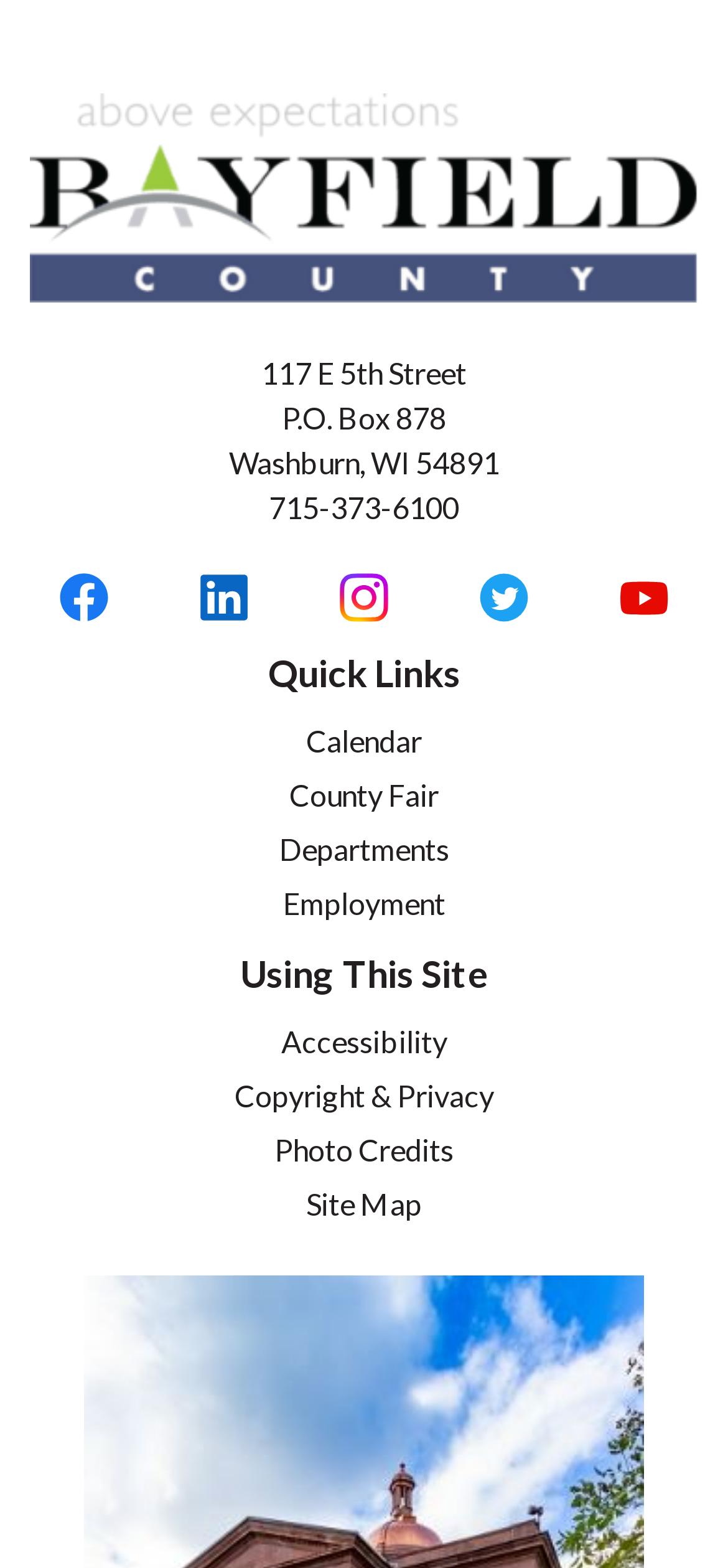What is the phone number of Bayfield County?
Look at the image and answer the question with a single word or phrase.

715-373-6100